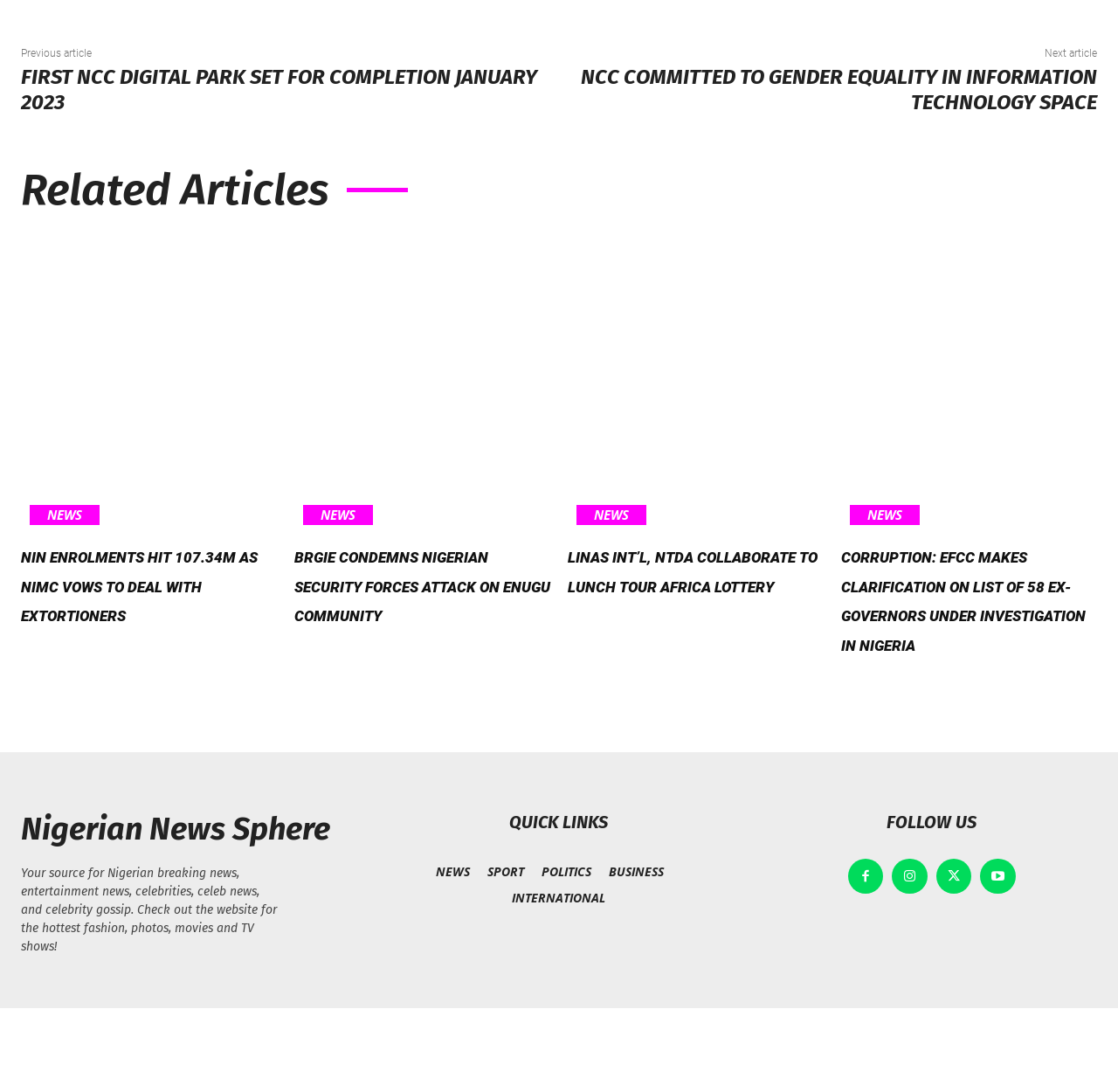Find the bounding box coordinates for the UI element whose description is: "POLITICS". The coordinates should be four float numbers between 0 and 1, in the format [left, top, right, bottom].

[0.485, 0.867, 0.529, 0.891]